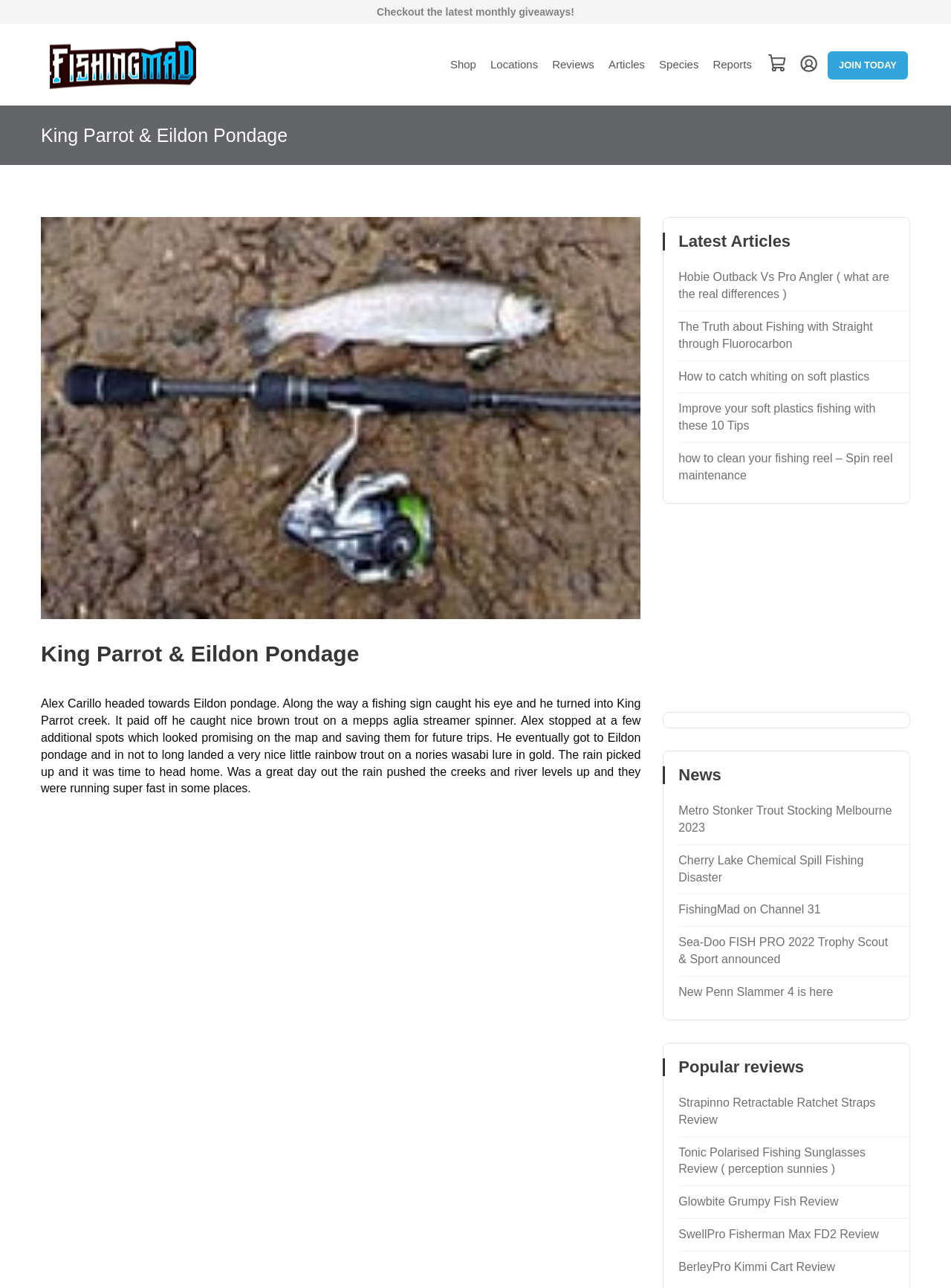Detail the features and information presented on the webpage.

The webpage is about fishing, specifically focused on King Parrot and Eildon Pondage. At the top, there is a navigation menu with links to various sections, including "Shop", "Locations", "Reviews", "Articles", "Species", and "Reports". Below the navigation menu, there is a prominent heading "King Parrot & Eildon Pondage" with a brief story about Alex Carillo's fishing experience in the area.

To the left of the story, there is a layout table with a heading "King Parrot & Eildon Pondage" and a link to the same title. Below the story, there are three sections: "Latest Articles", "News", and "Popular reviews". Each section contains multiple links to articles or news stories related to fishing, such as "Hobie Outback Vs Pro Angler" and "Metro Stonker Trout Stocking Melbourne 2023".

On the right side of the page, there are several links, including "Checkout the latest monthly giveaways!" and "JOIN TODAY". There are also three images, two of which are blank, and an advertisement iframe. At the bottom of the page, there are more links to reviews, including "Strapinno Retractable Ratchet Straps Review" and "SwellPro Fisherman Max FD2 Review".